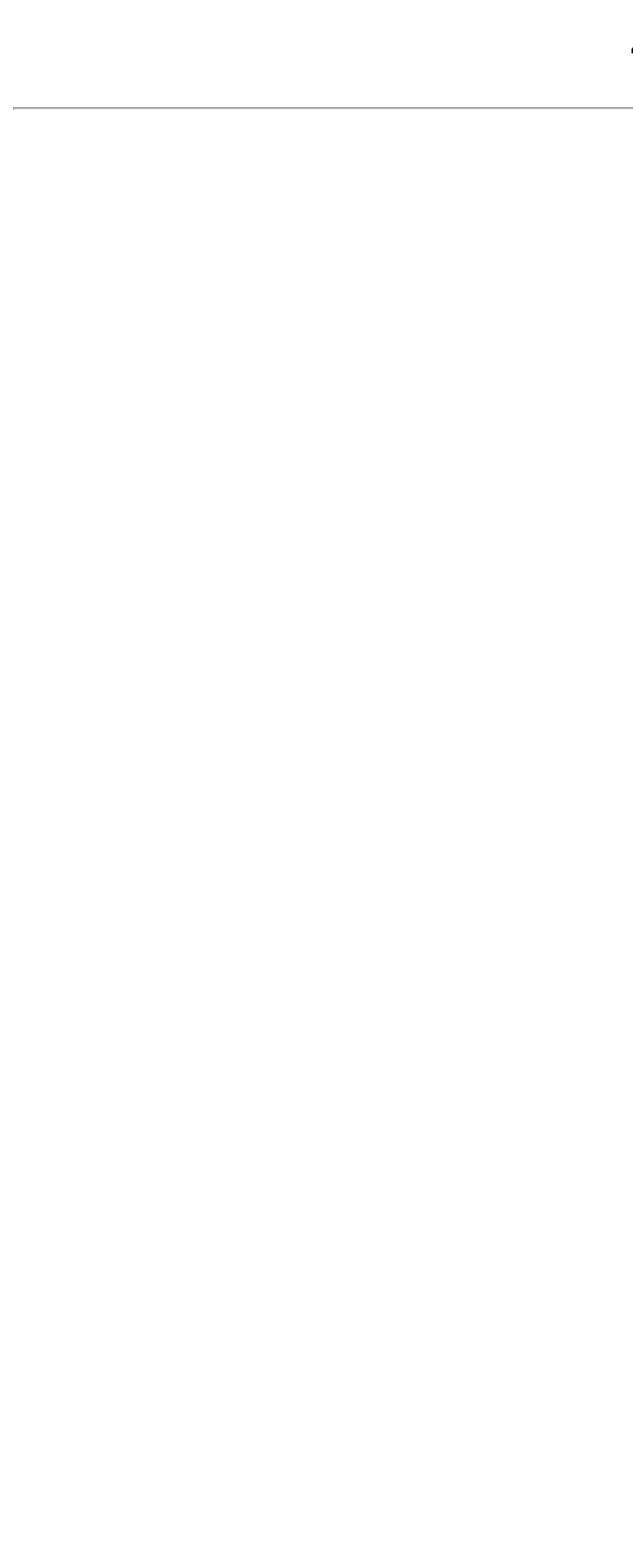Find the main header of the webpage and produce its text content.

404 Not Found